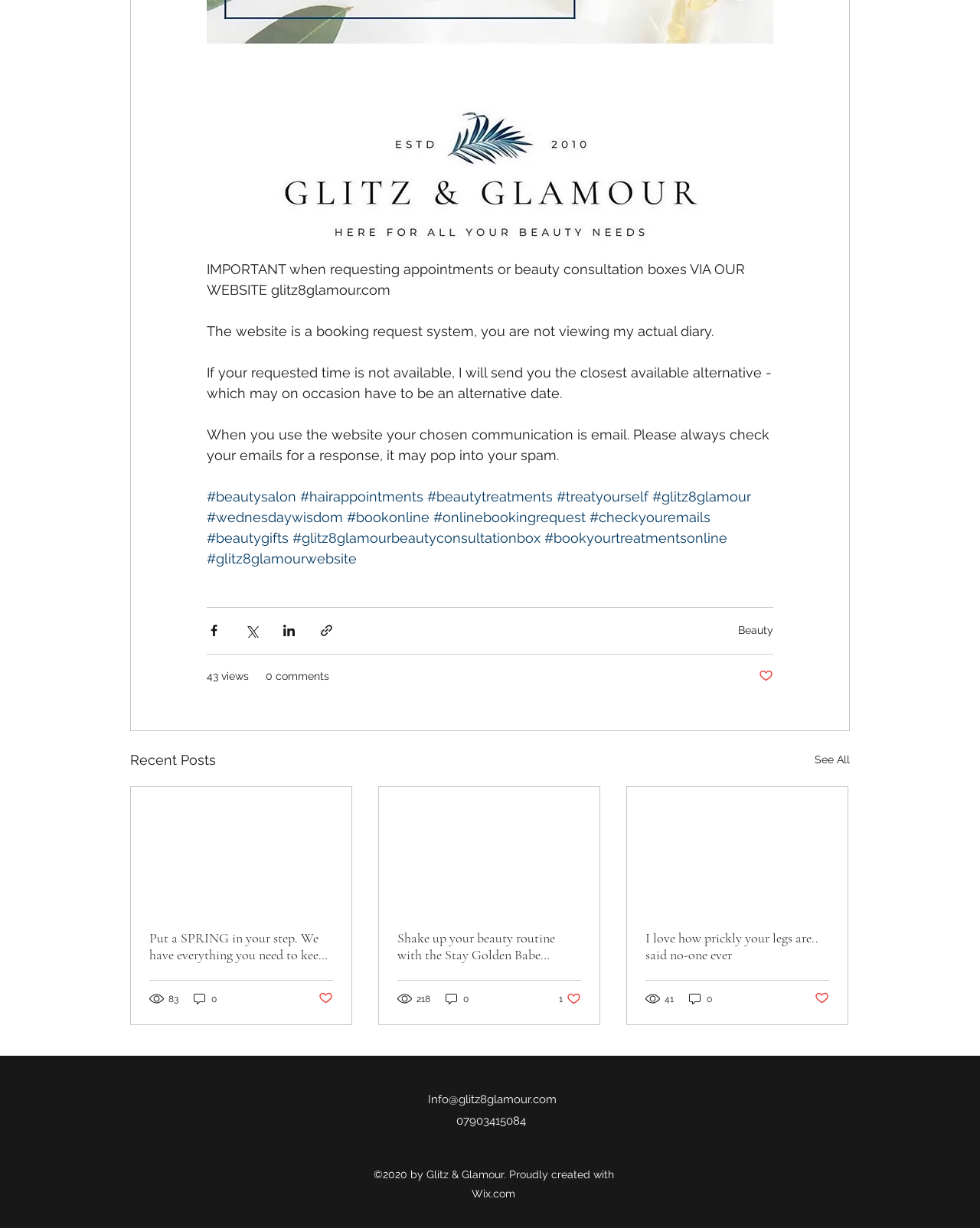Predict the bounding box coordinates of the area that should be clicked to accomplish the following instruction: "Check the 'Recent Posts'". The bounding box coordinates should consist of four float numbers between 0 and 1, i.e., [left, top, right, bottom].

[0.133, 0.61, 0.22, 0.628]